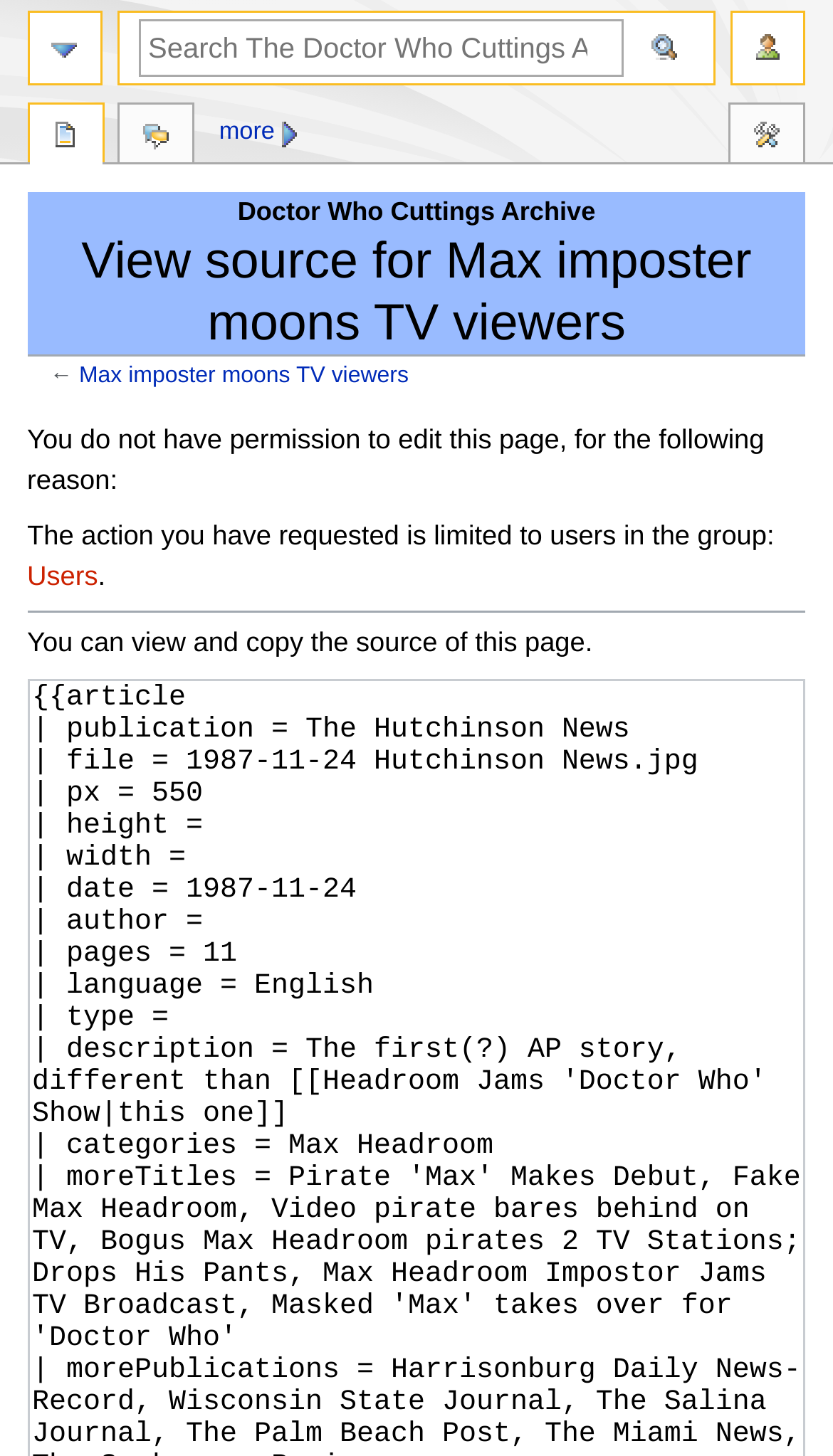Answer the following in one word or a short phrase: 
What is the reason for not being able to edit this page?

Permission